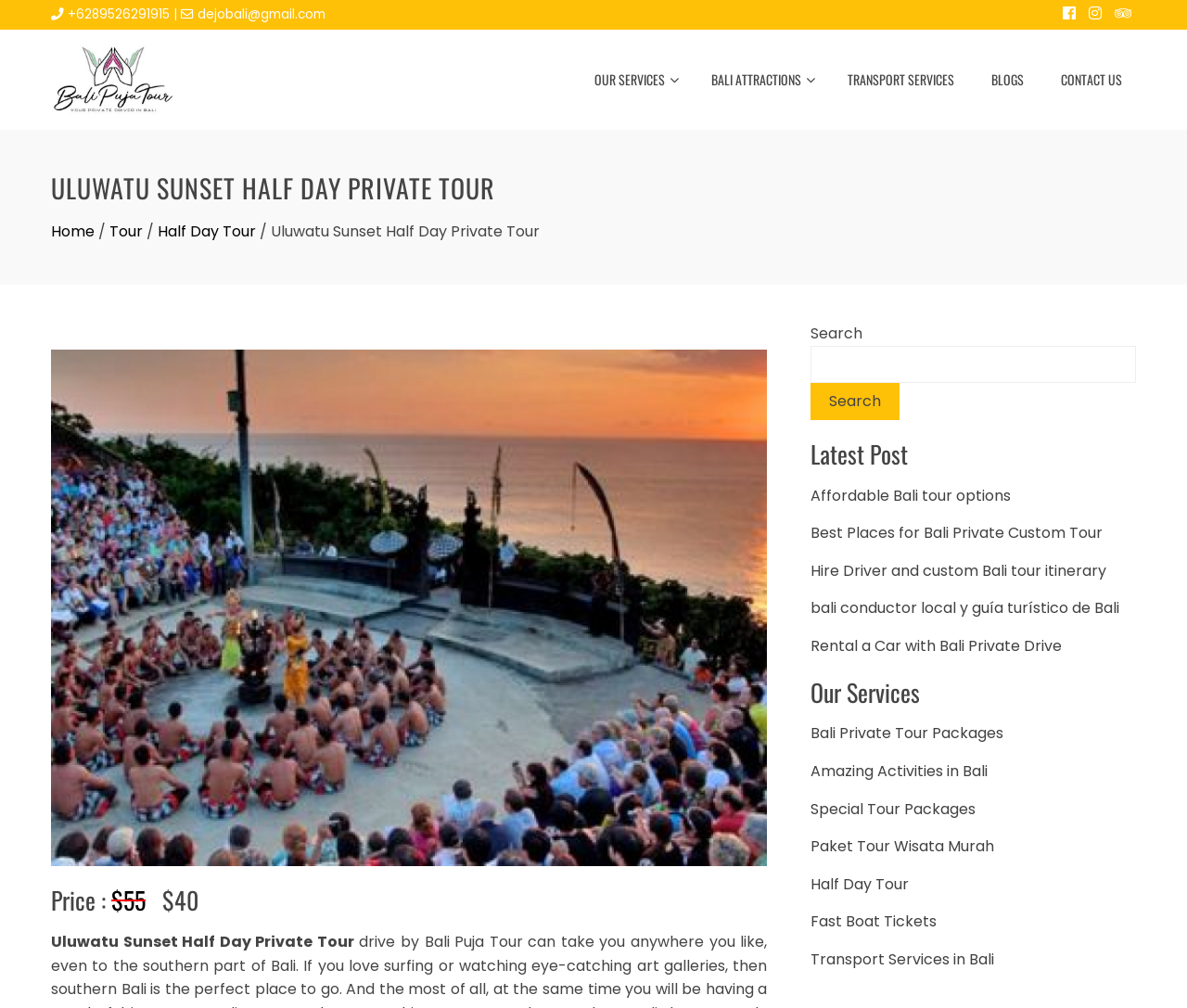What is the phone number on the webpage?
Please use the image to deliver a detailed and complete answer.

I found the phone number by looking at the static text elements on the webpage, and I found the phone number '+6289526291915' at the top of the page.